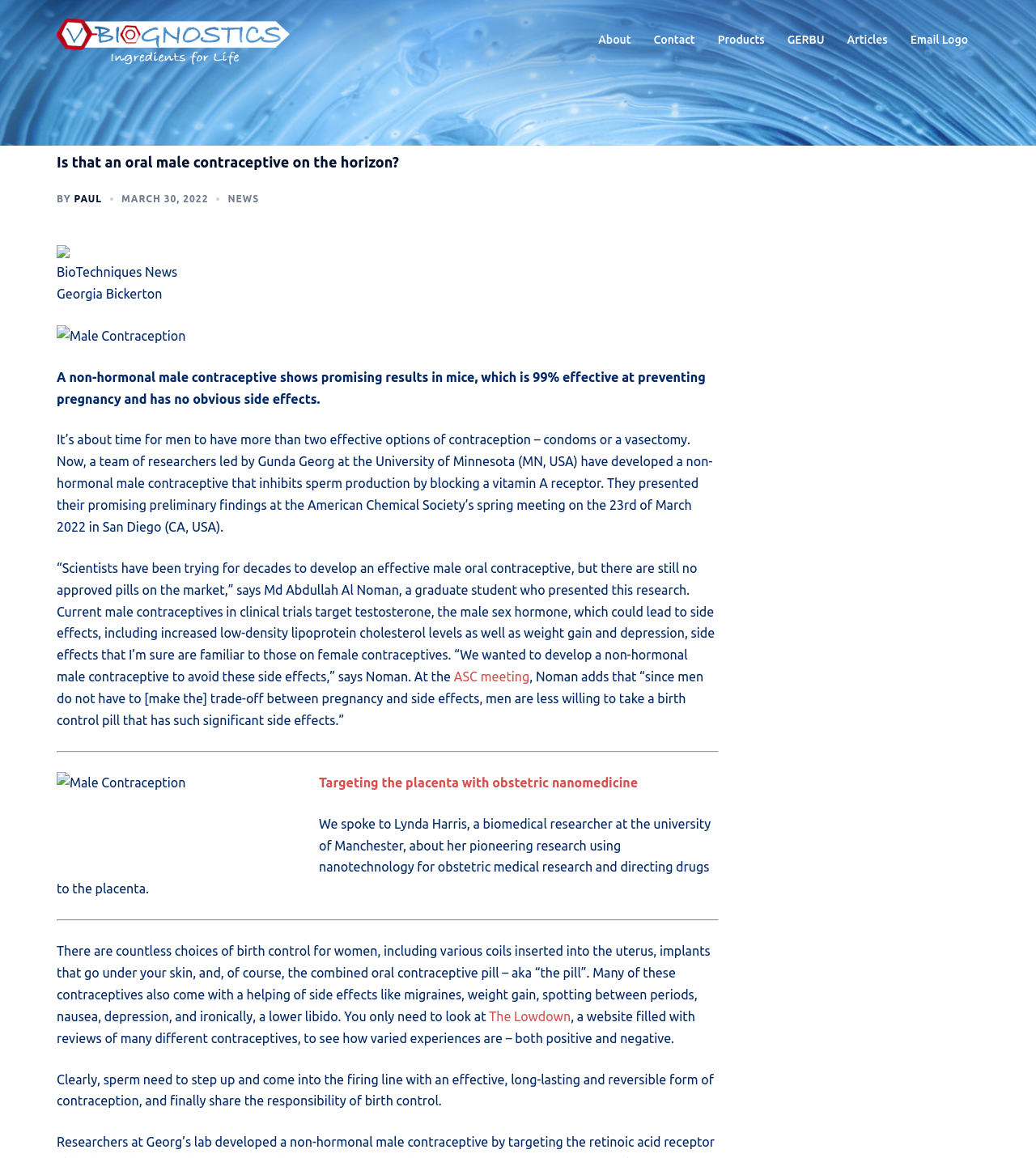Find and extract the text of the primary heading on the webpage.

Is that an oral male contraceptive on the horizon?